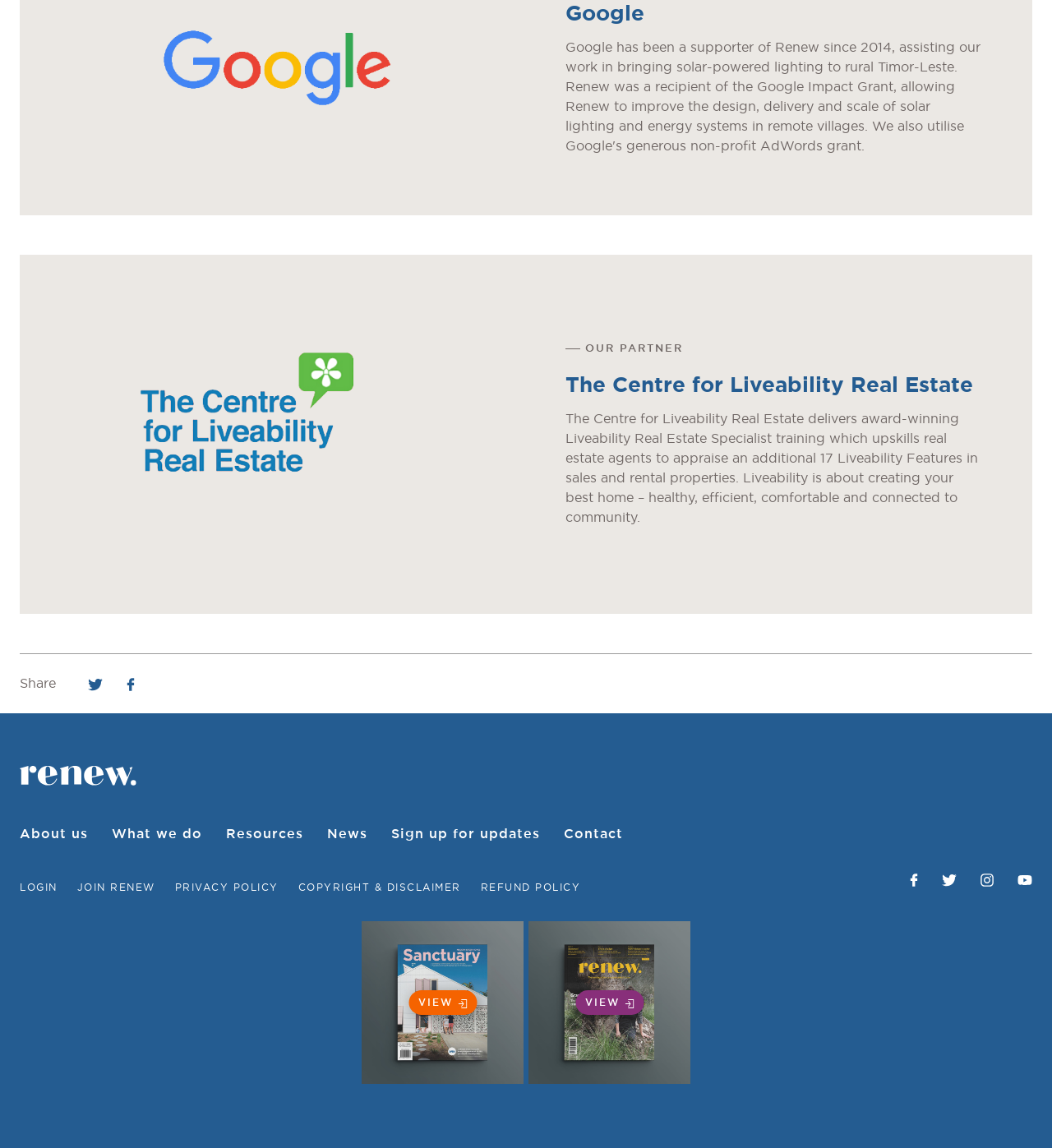What is the text of the first link in the footer?
Please elaborate on the answer to the question with detailed information.

The text of the first link in the footer can be found in the link element with the text 'LOGIN', which is located at the bottom of the page.